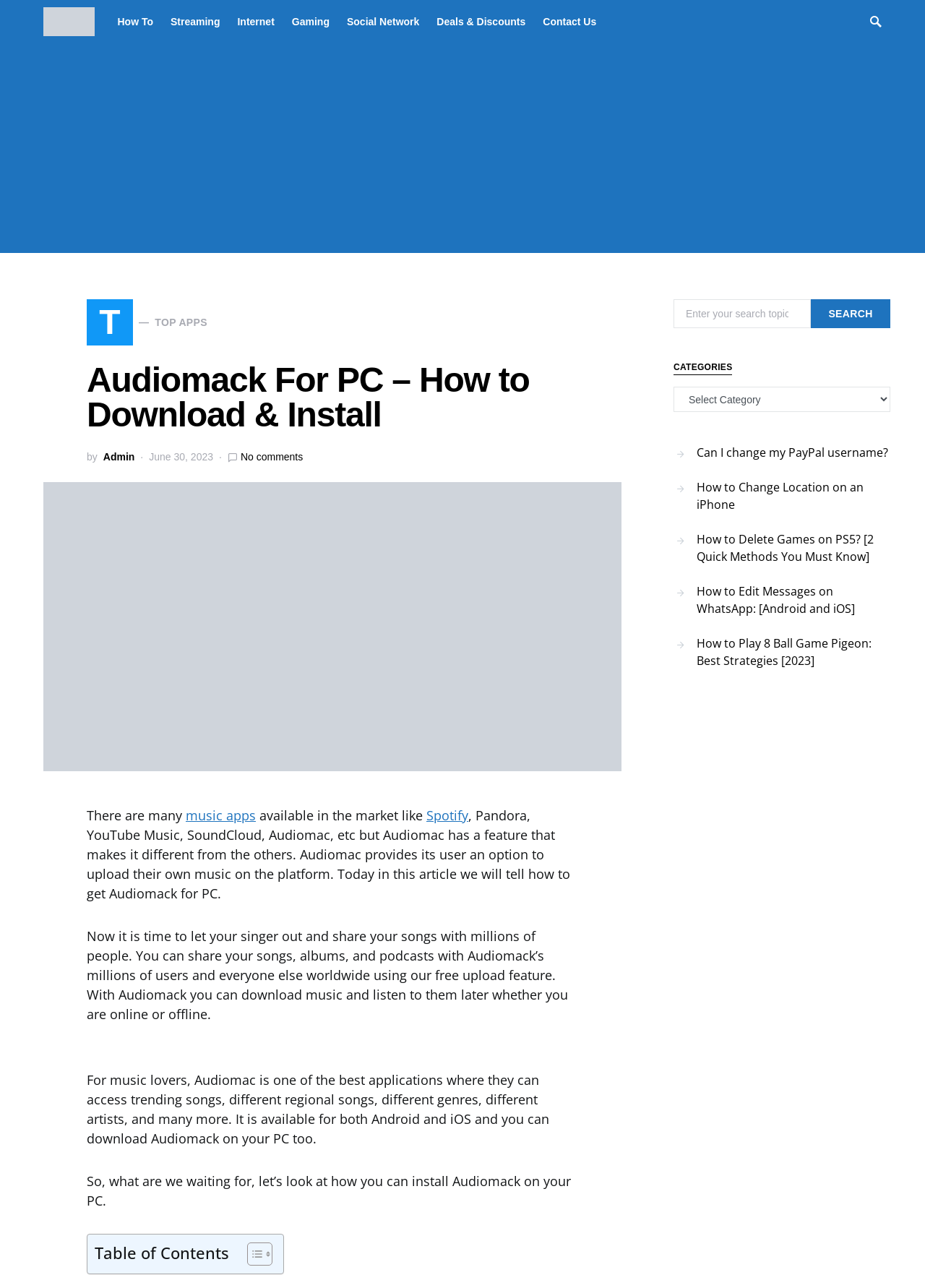Please provide a detailed answer to the question below based on the screenshot: 
What is the name of the music app discussed in the article?

The article discusses how to download and install Audiomack for PC, and provides features and benefits of using Audiomack, so the name of the music app is Audiomack.